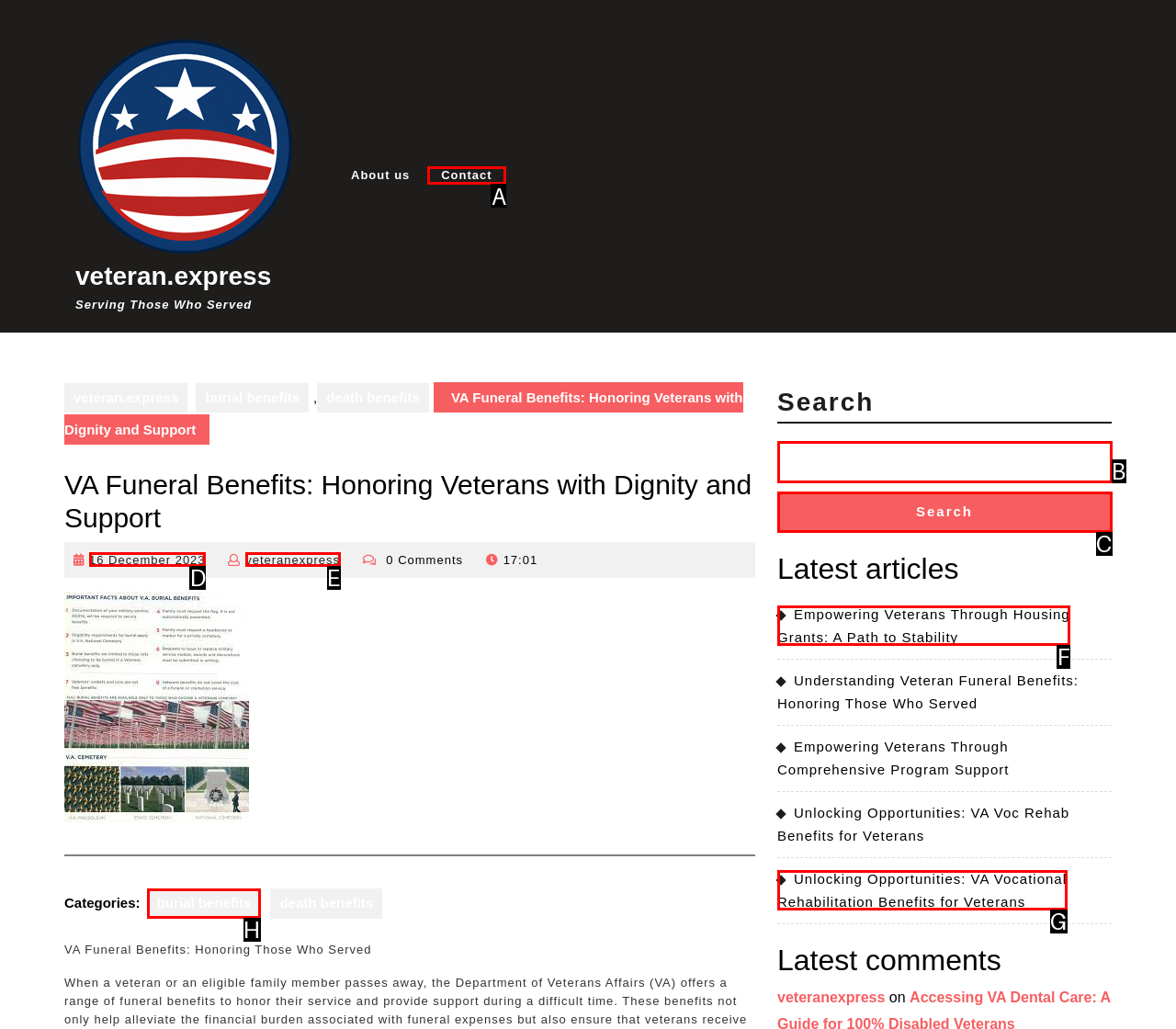Choose the UI element you need to click to carry out the task: Read 'Empowering Veterans Through Housing Grants: A Path to Stability'.
Respond with the corresponding option's letter.

F